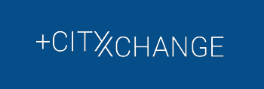Could you please study the image and provide a detailed answer to the question:
What symbol is prominently featured in the logo?

According to the caption, the logo of '+CityxChange' is characterized by modern and clean typography, where the plus symbol is prominently featured before the word 'CityxChange', indicating that the plus symbol is a distinctive element of the logo.